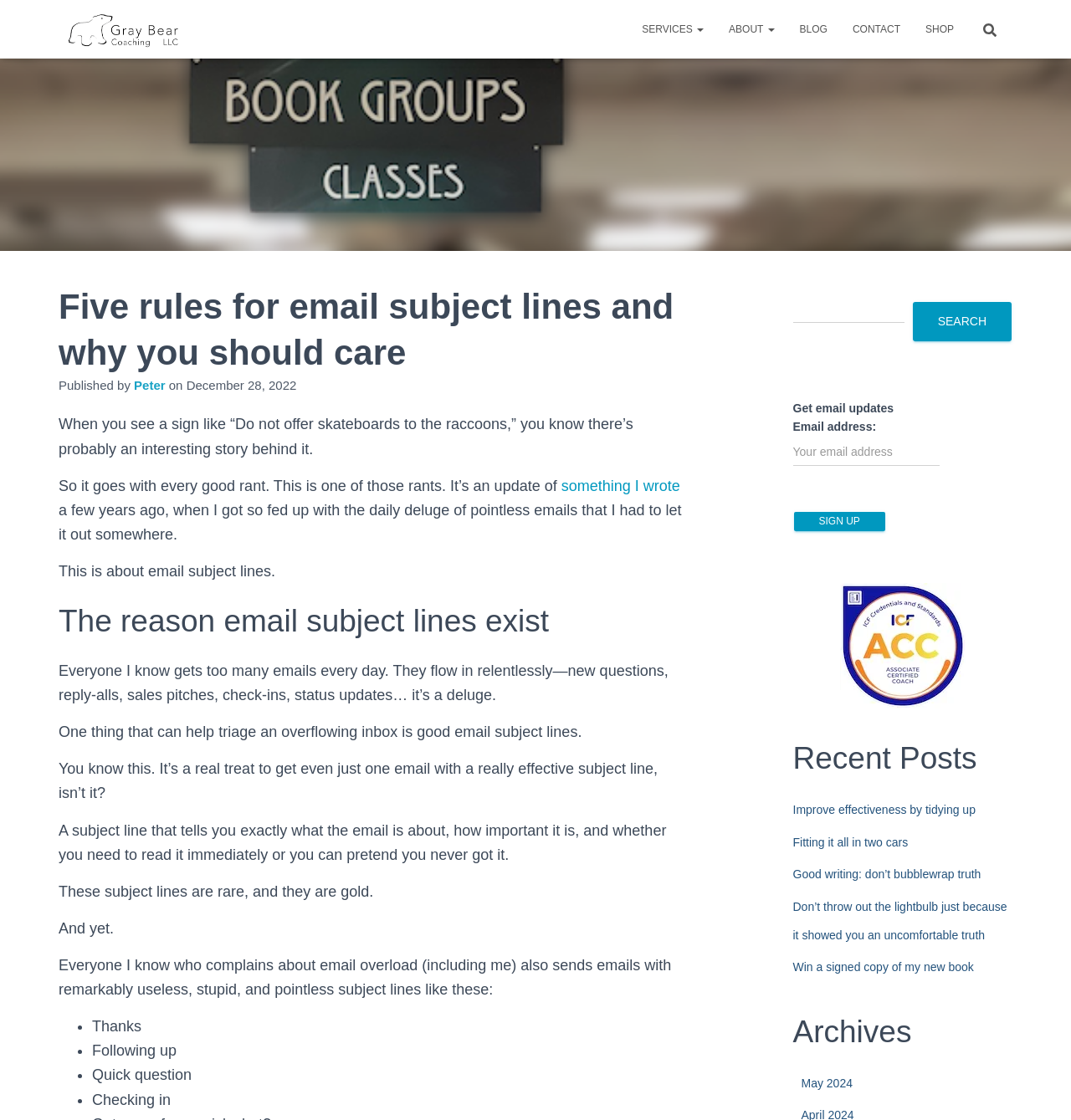Please provide a detailed answer to the question below based on the screenshot: 
What is the name of the website?

I determined the name of the website by looking at the top-left corner of the webpage, where I found a link with the text 'Gray Bear Coaching LLC'.